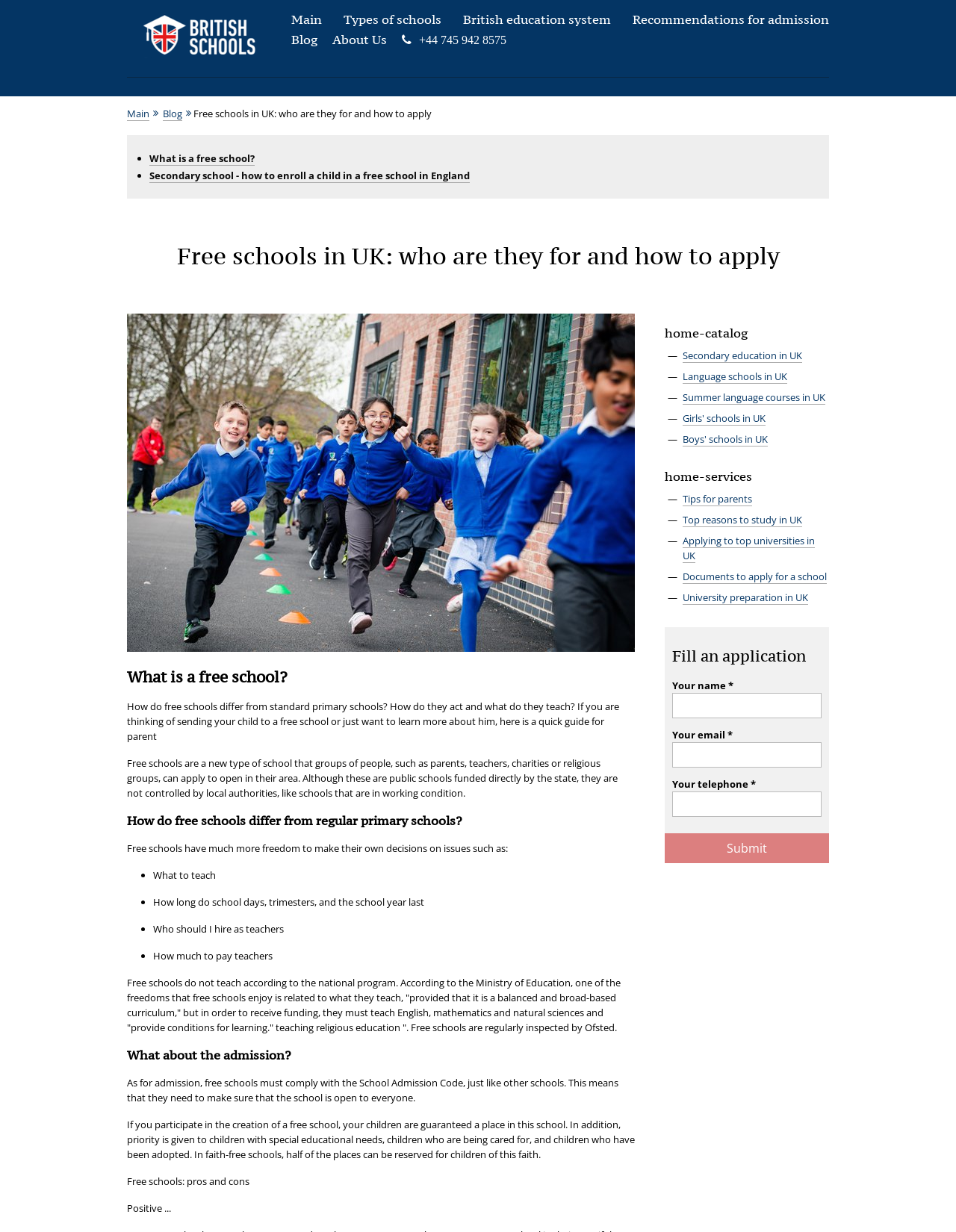Identify the bounding box coordinates of the part that should be clicked to carry out this instruction: "Click the 'Types of schools' link".

[0.359, 0.009, 0.462, 0.022]